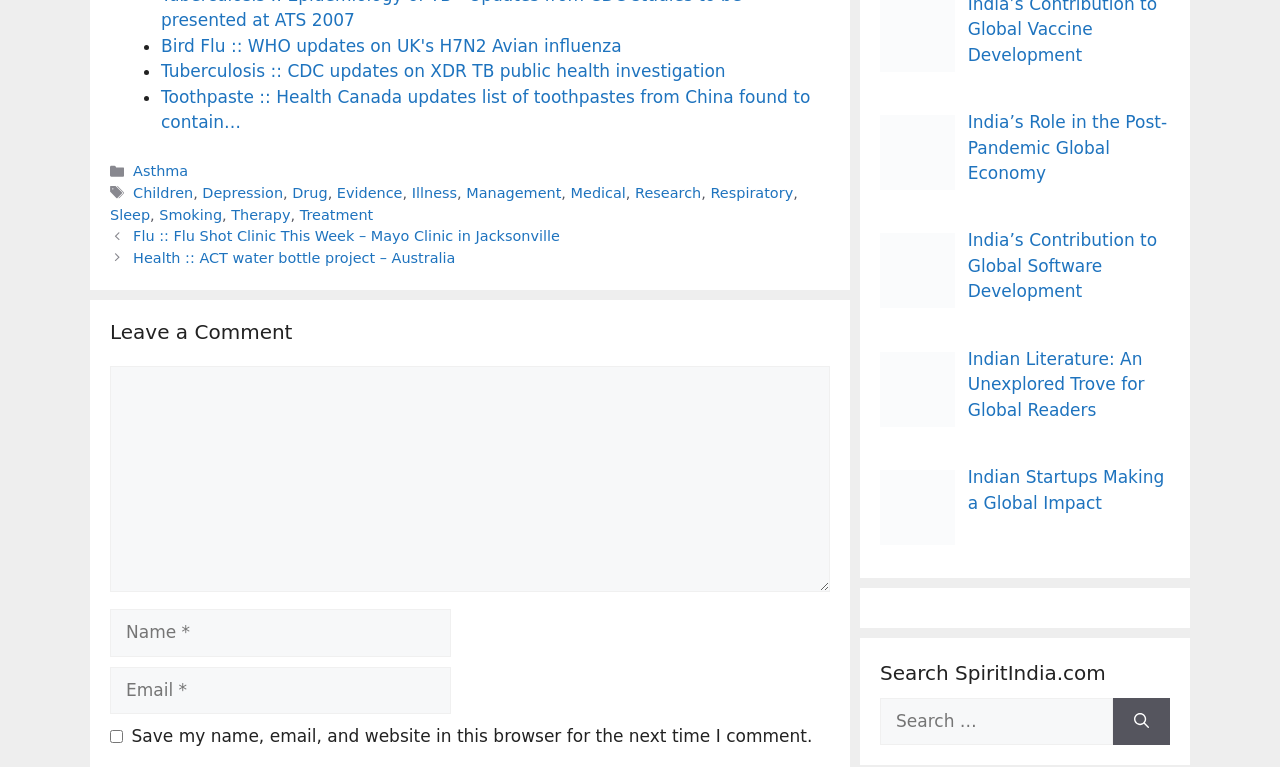Please answer the following question using a single word or phrase: How many links are in the footer?

12